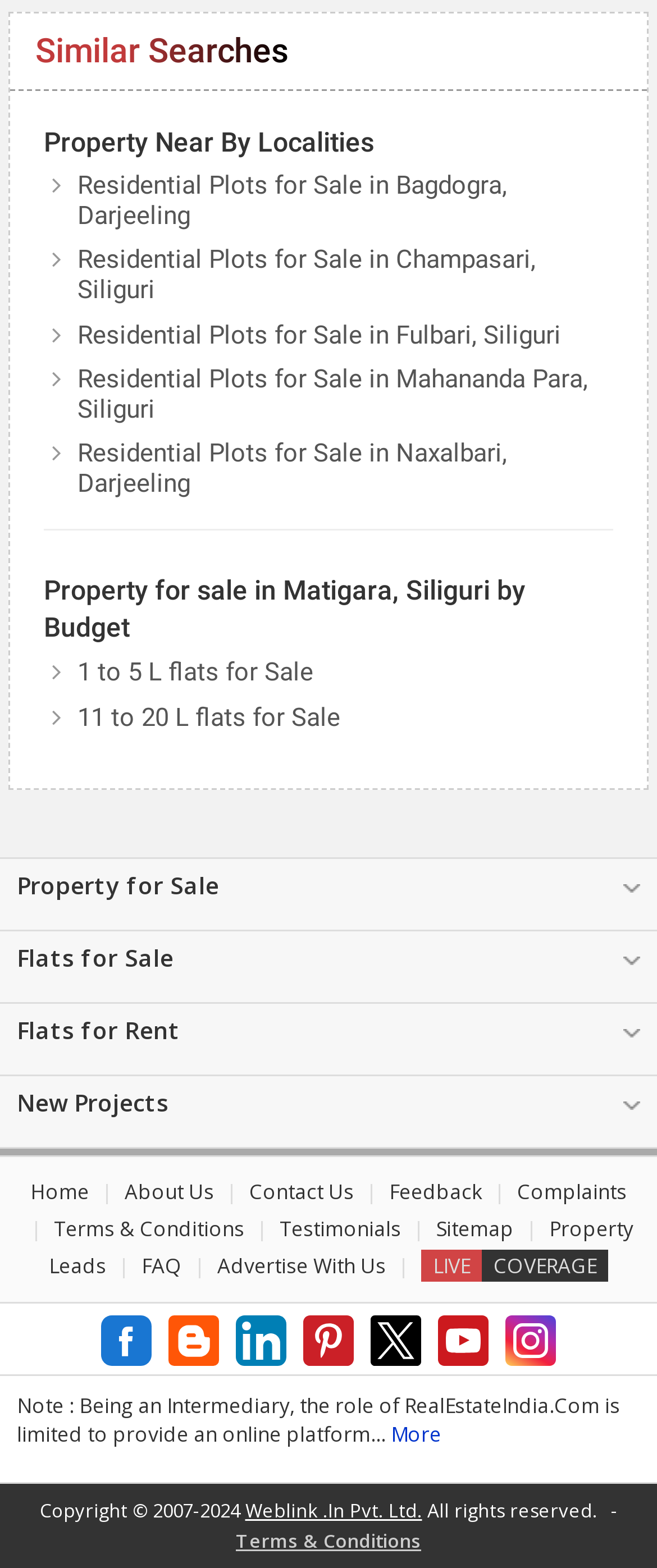What is the category of properties listed?
Based on the image, answer the question with as much detail as possible.

Based on the links provided on the webpage, such as 'Residential Plots for Sale in Bagdogra, Darjeeling' and 'Residential Plots for Sale in Champasari, Siliguri', it can be inferred that the category of properties listed is Residential Plots.